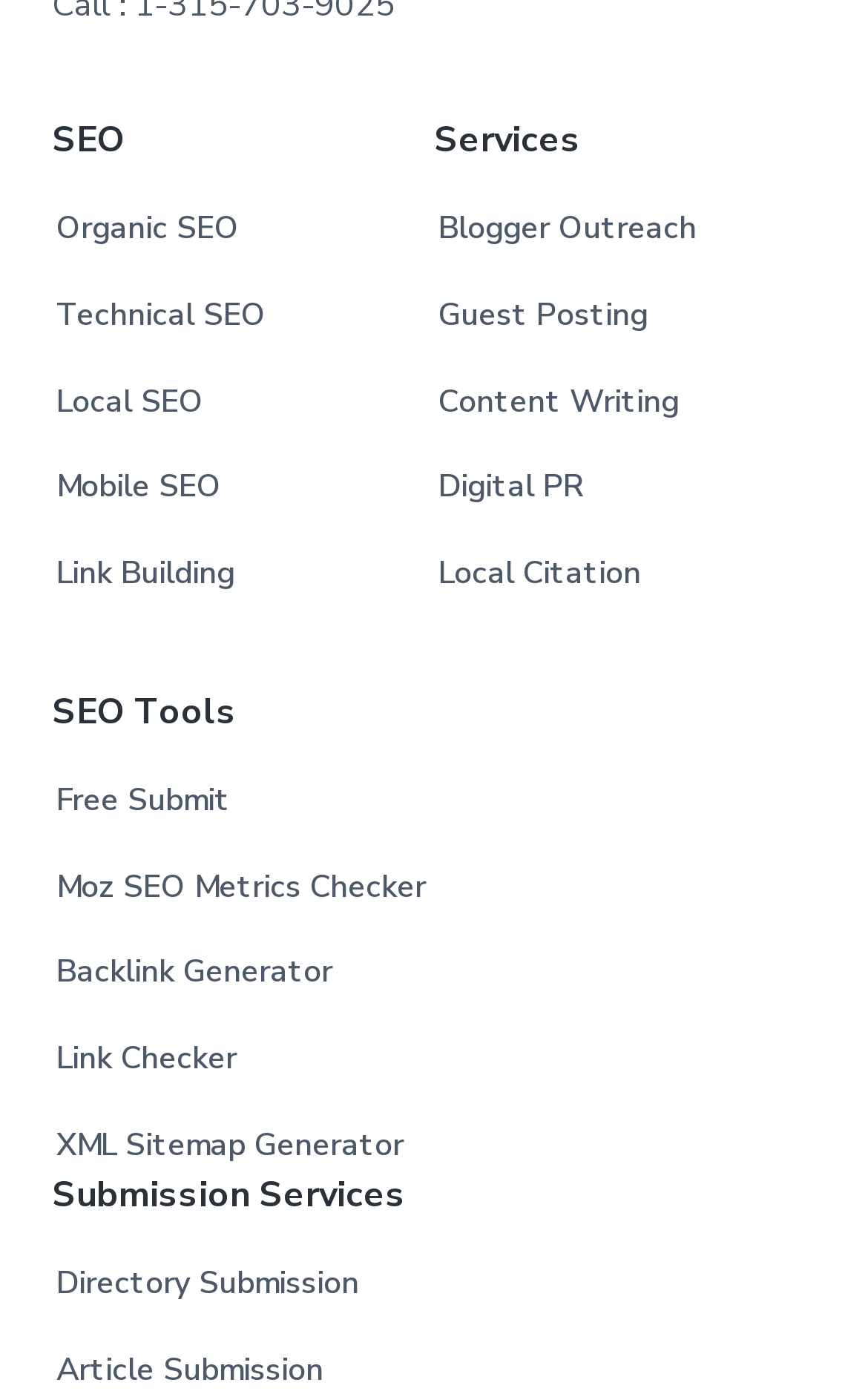Could you determine the bounding box coordinates of the clickable element to complete the instruction: "Explore Link Building"? Provide the coordinates as four float numbers between 0 and 1, i.e., [left, top, right, bottom].

[0.065, 0.394, 0.27, 0.43]